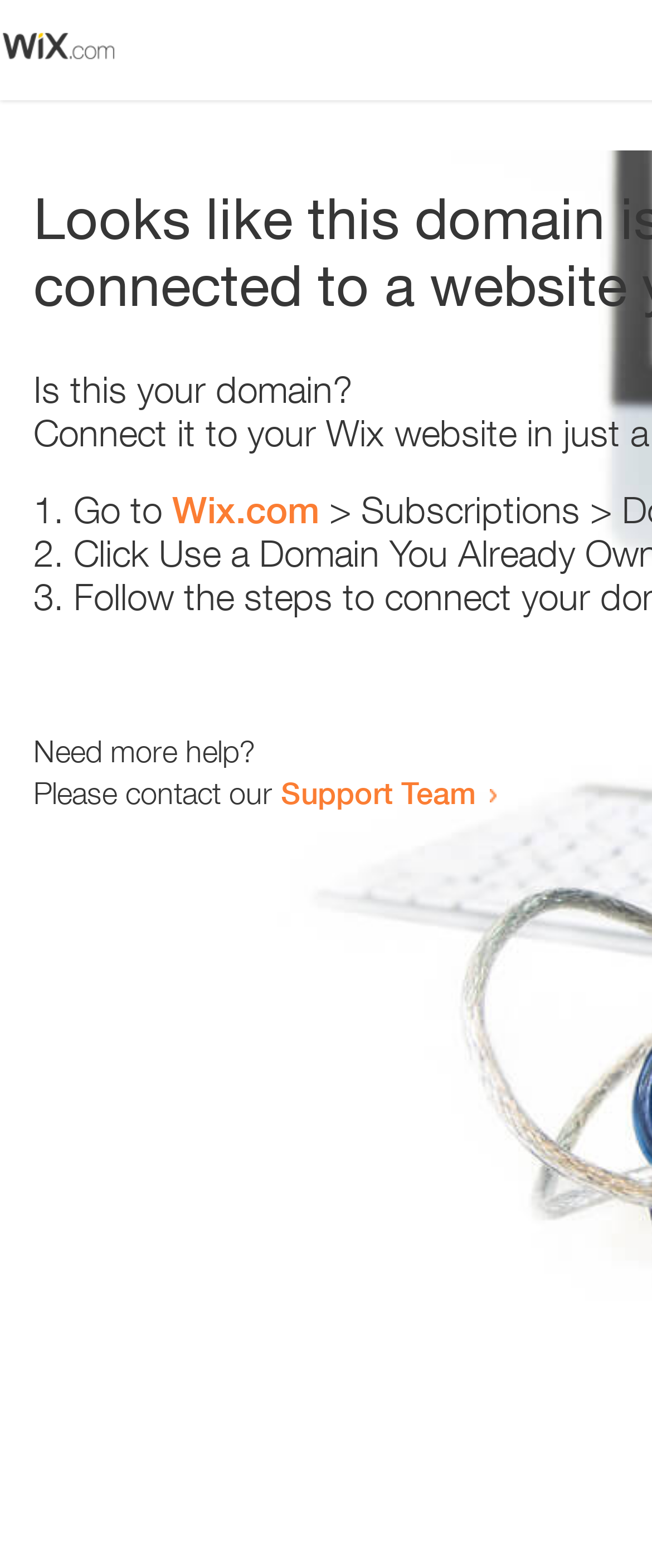How many steps are listed?
Give a single word or phrase as your answer by examining the image.

3